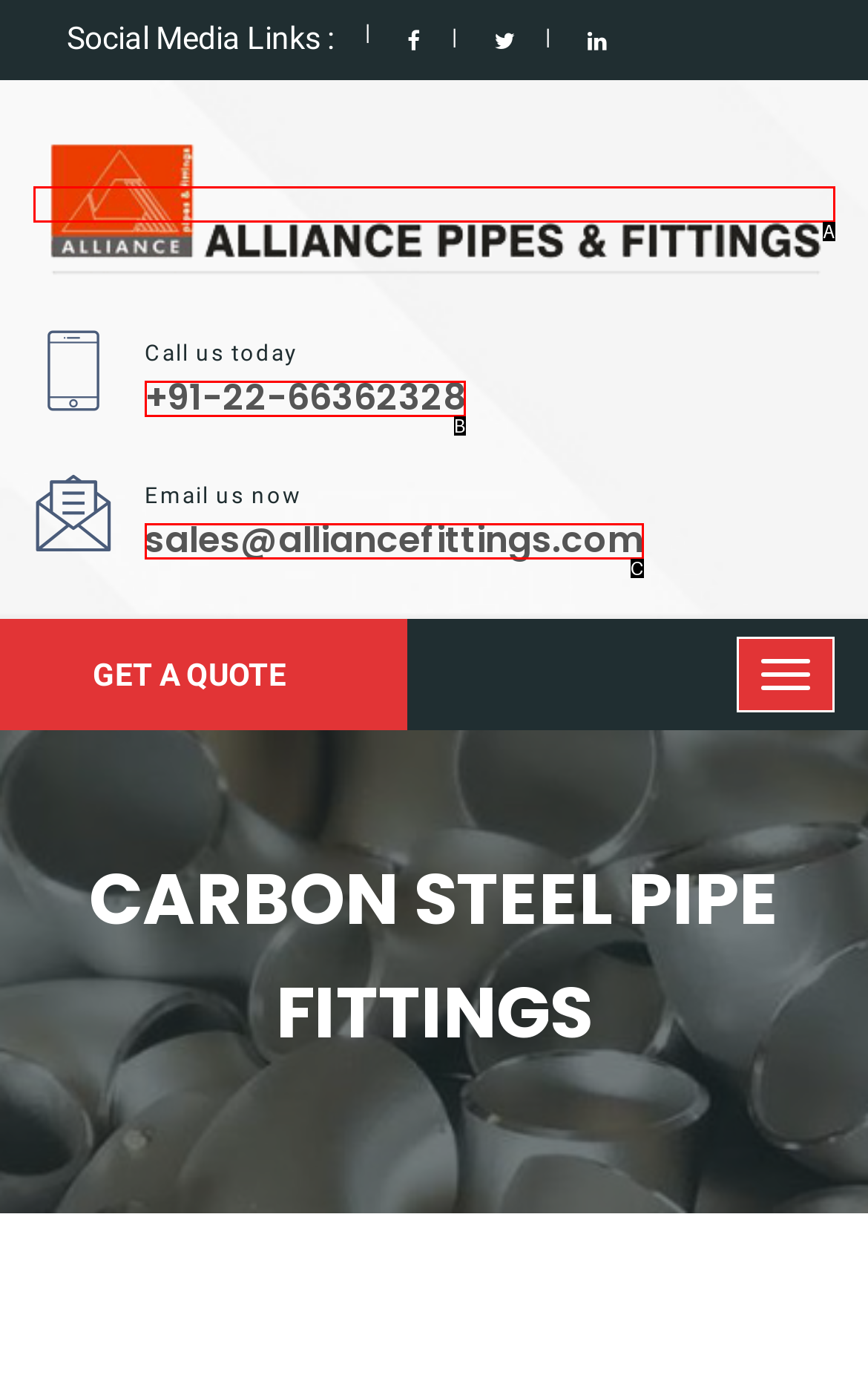Identify the HTML element that best matches the description: sales@alliancefittings.com. Provide your answer by selecting the corresponding letter from the given options.

C